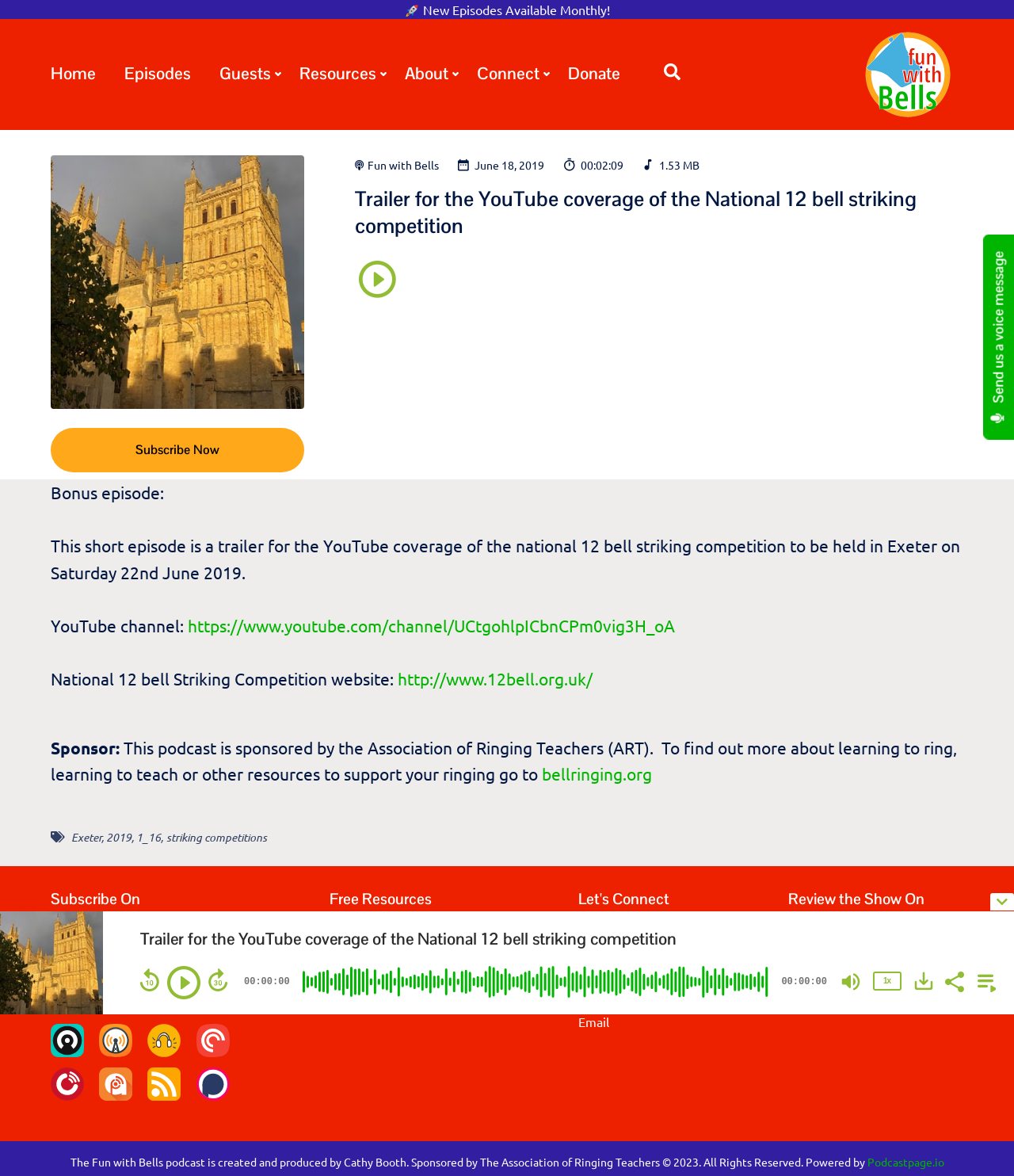Find the bounding box coordinates of the element's region that should be clicked in order to follow the given instruction: "Click the 'Subscribe Now' button". The coordinates should consist of four float numbers between 0 and 1, i.e., [left, top, right, bottom].

[0.05, 0.364, 0.3, 0.402]